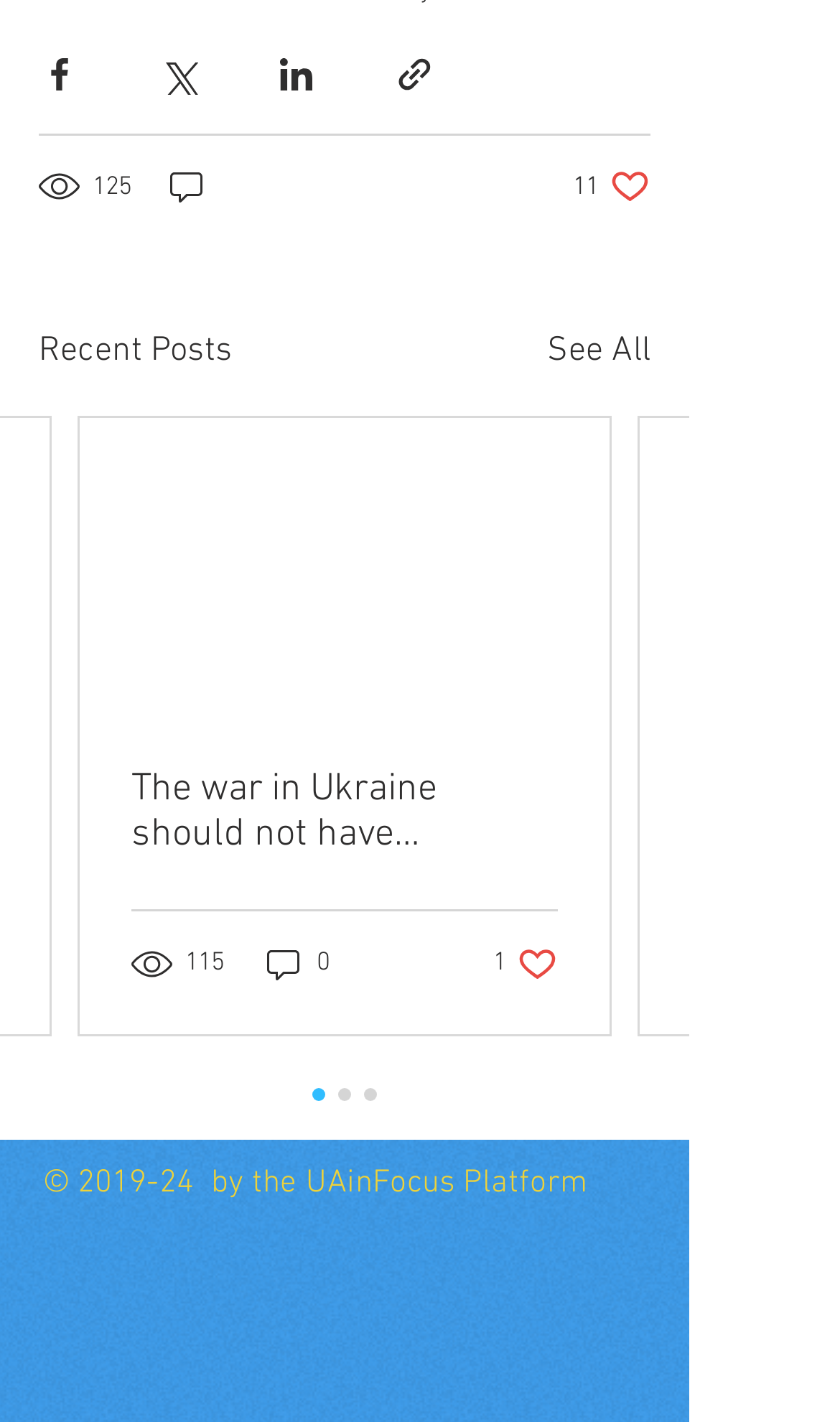Give a concise answer using only one word or phrase for this question:
How many comments does the first article have?

0 comments